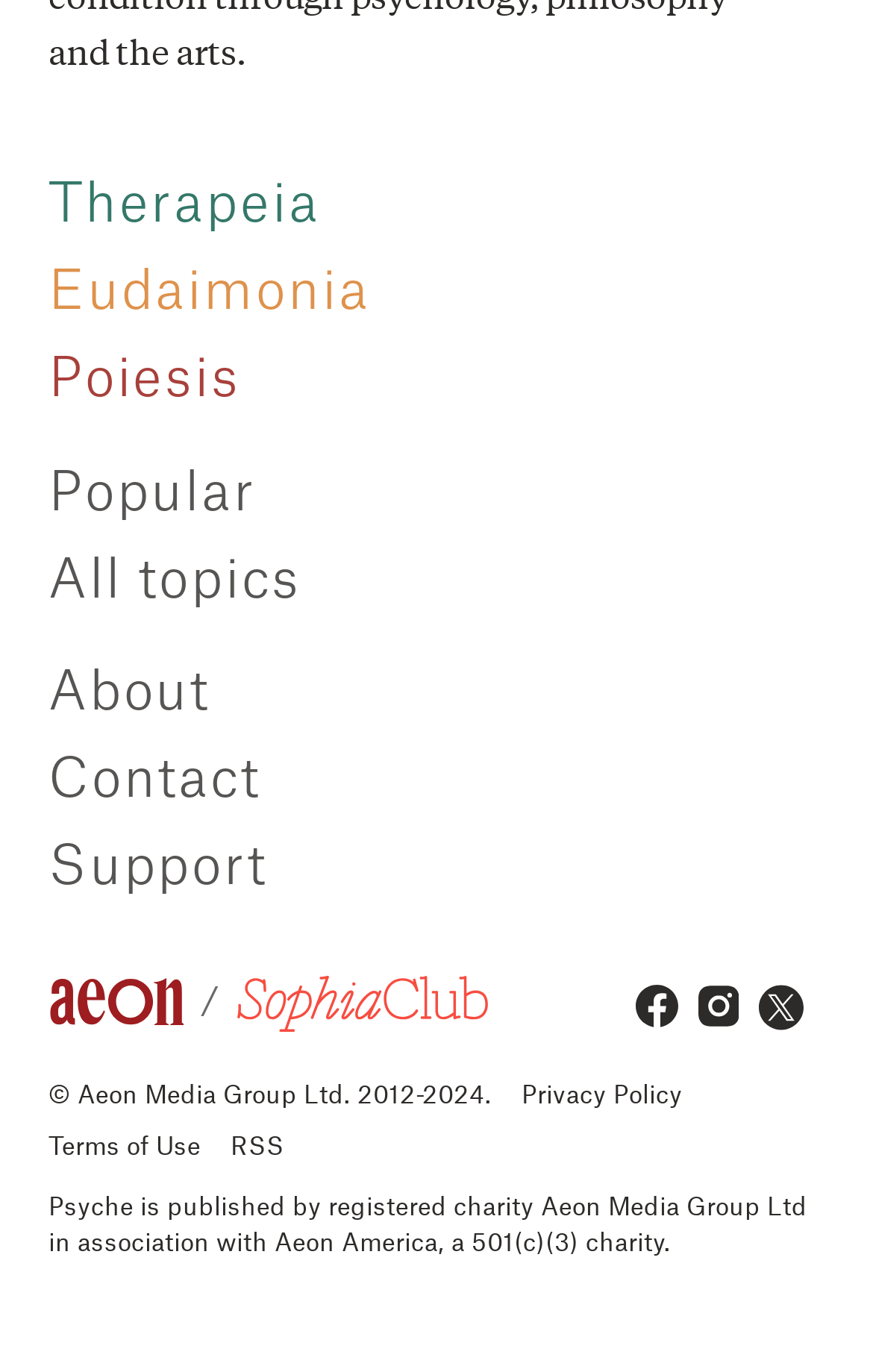How many social media links are there?
Refer to the image and give a detailed response to the question.

I found the social media links at the bottom of the webpage, which are 'Facebook', 'Instagram', and 'X (Formerly Twitter)', and they total 3 links.